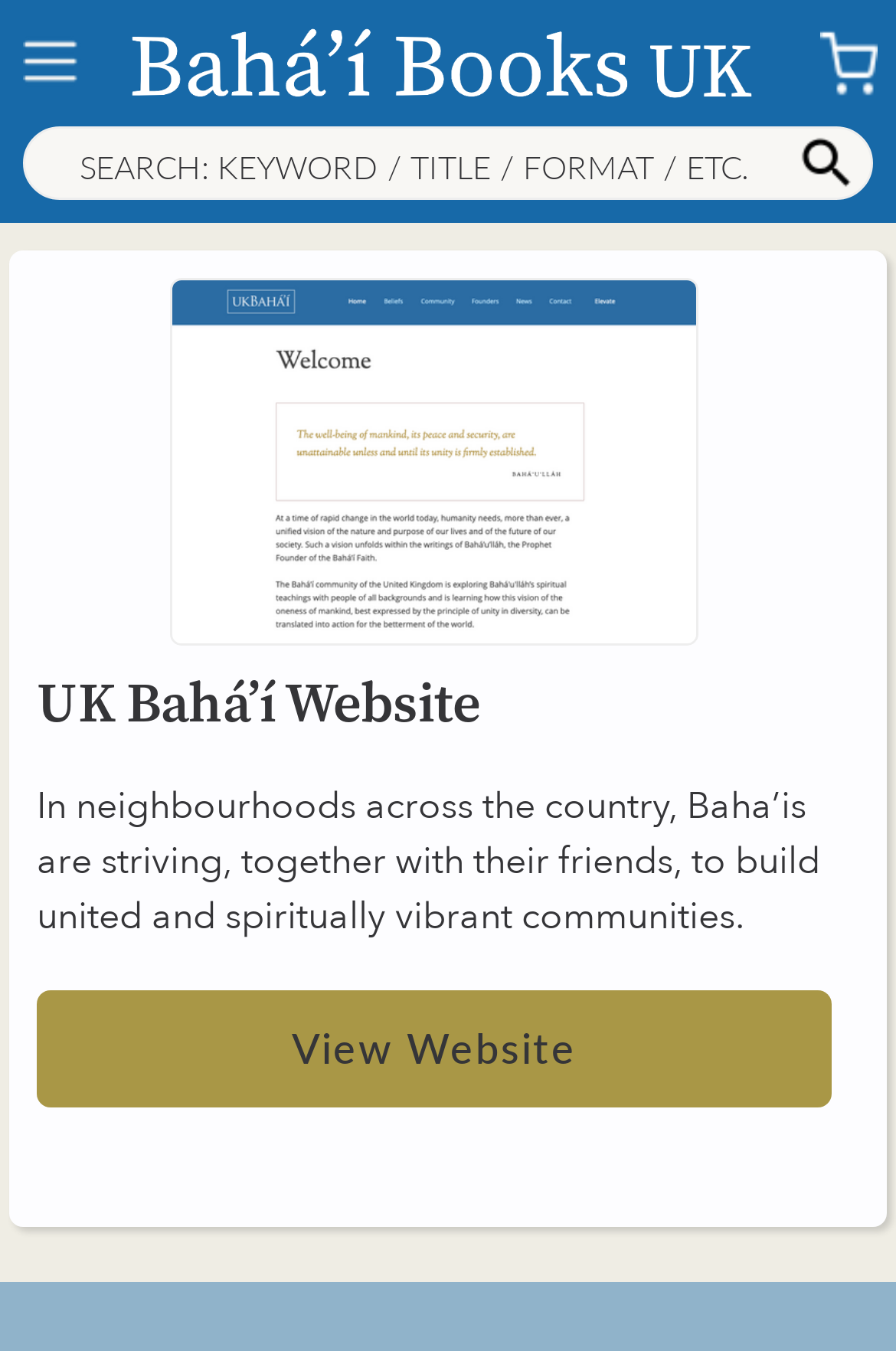Refer to the screenshot and answer the following question in detail:
What is the main theme of the website?

I deduced the main theme of the website by reading the static text element that says 'In neighbourhoods across the country, Baha’is are striving, together with their friends, to build united and spiritually vibrant communities.' This text suggests that the website is focused on building communities.